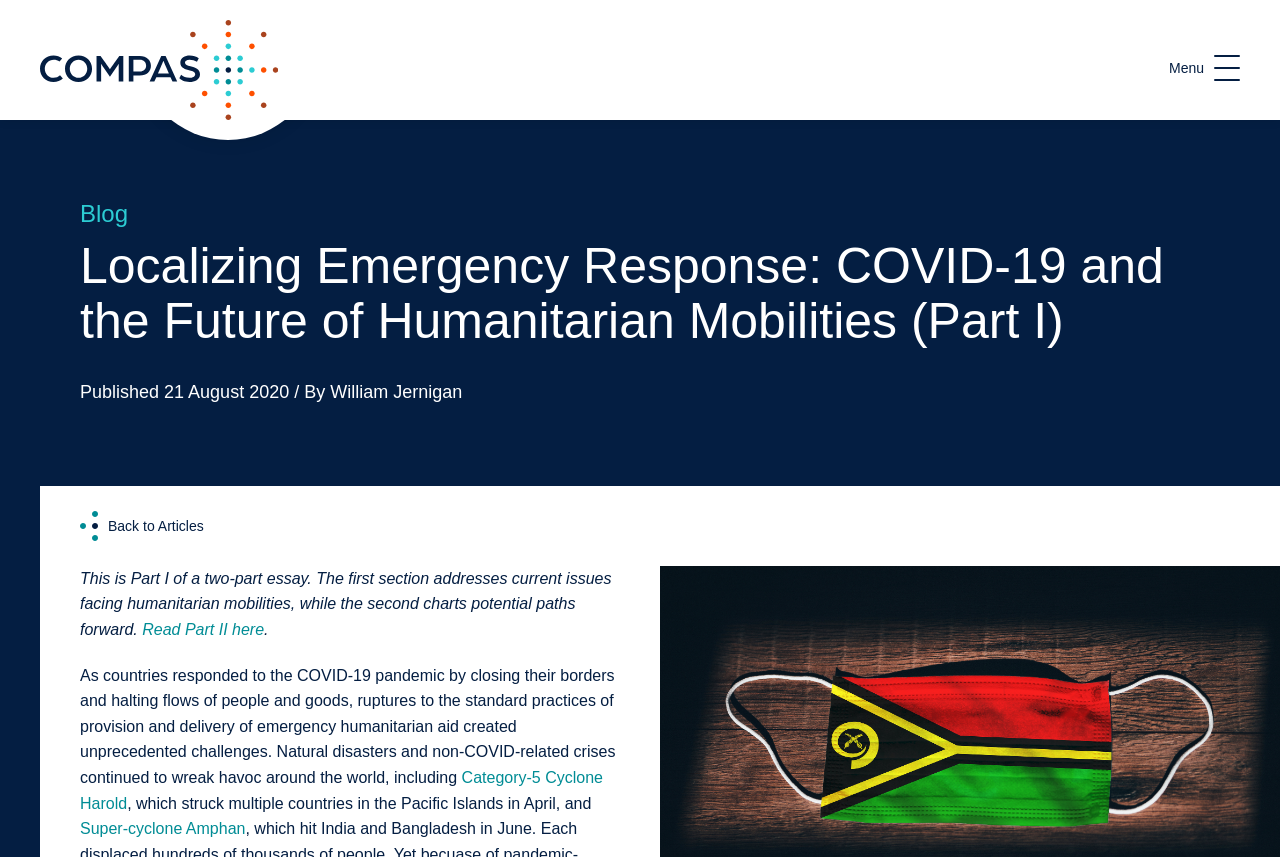Please determine and provide the text content of the webpage's heading.

Localizing Emergency Response: COVID-19 and the Future of Humanitarian Mobilities (Part I)